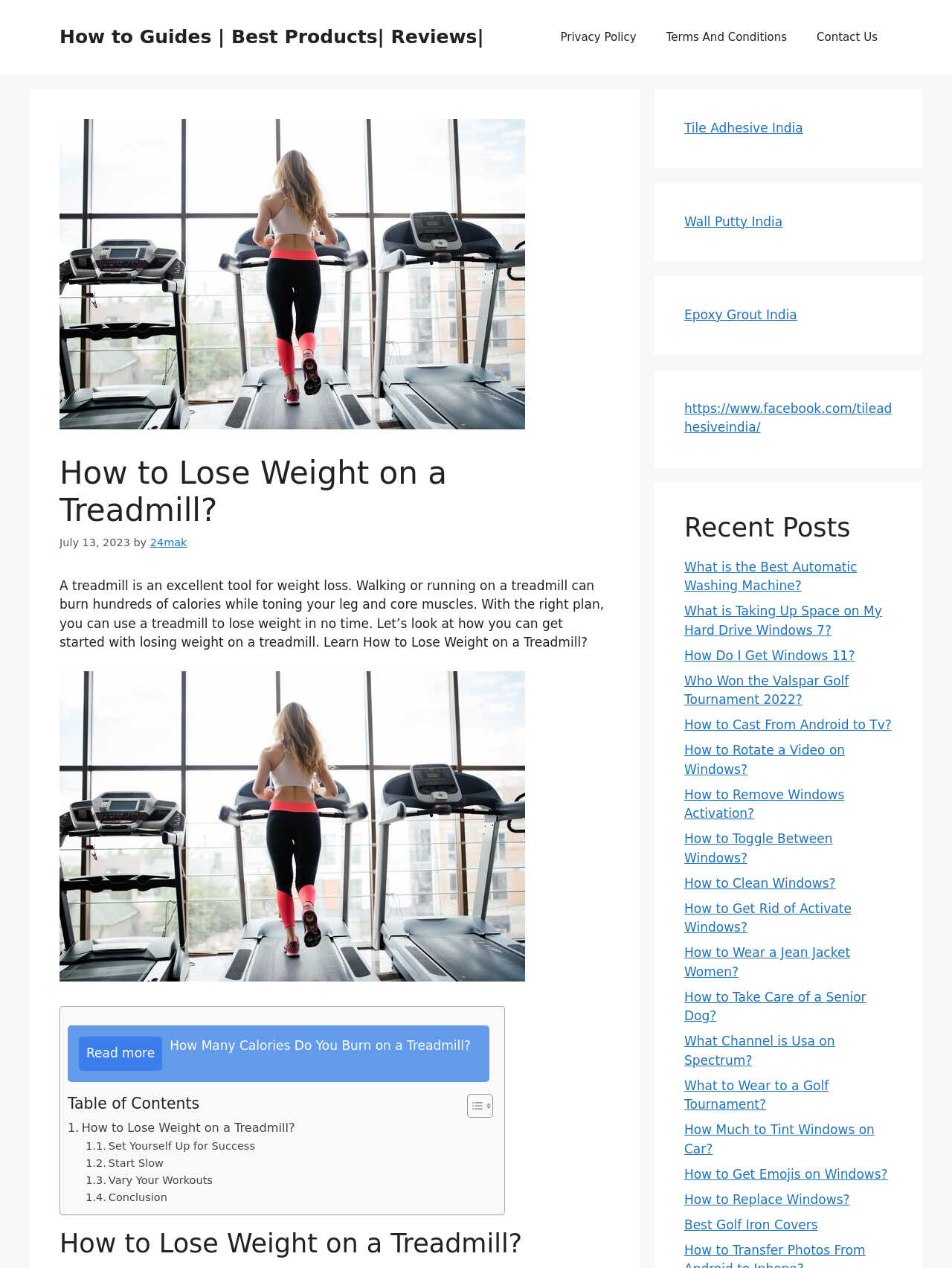Find the main header of the webpage and produce its text content.

How to Lose Weight on a Treadmill?